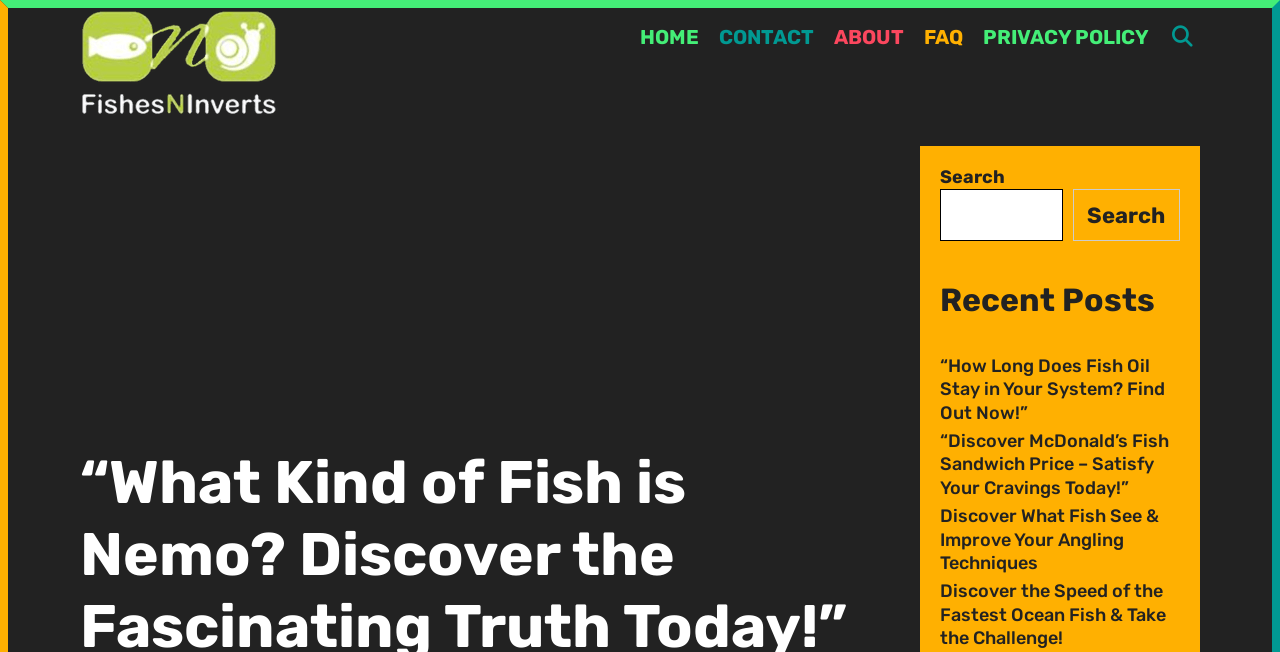Please indicate the bounding box coordinates for the clickable area to complete the following task: "contact us". The coordinates should be specified as four float numbers between 0 and 1, i.e., [left, top, right, bottom].

[0.554, 0.015, 0.644, 0.1]